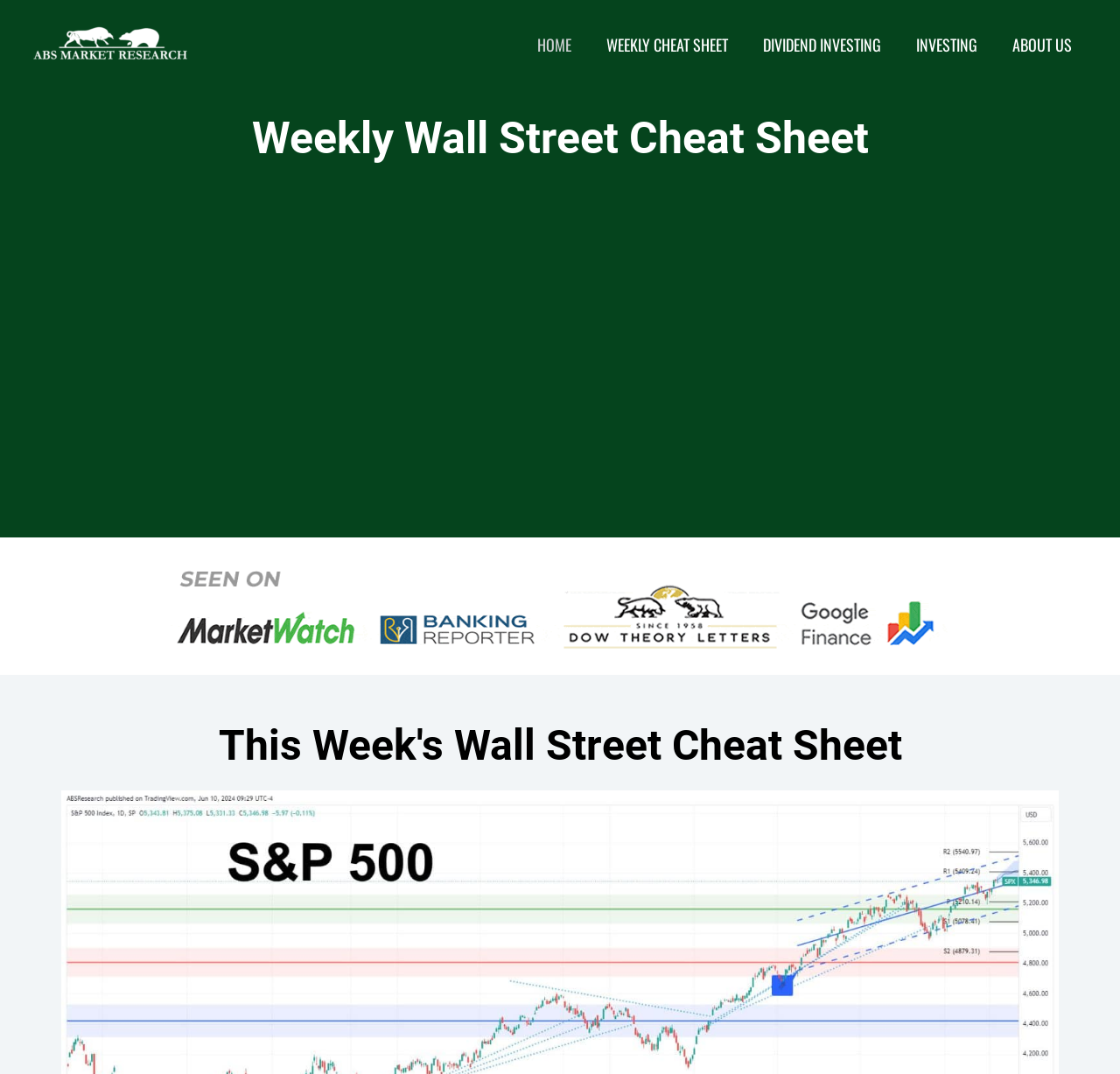Indicate the bounding box coordinates of the clickable region to achieve the following instruction: "Enter your first name."

[0.088, 0.327, 0.475, 0.357]